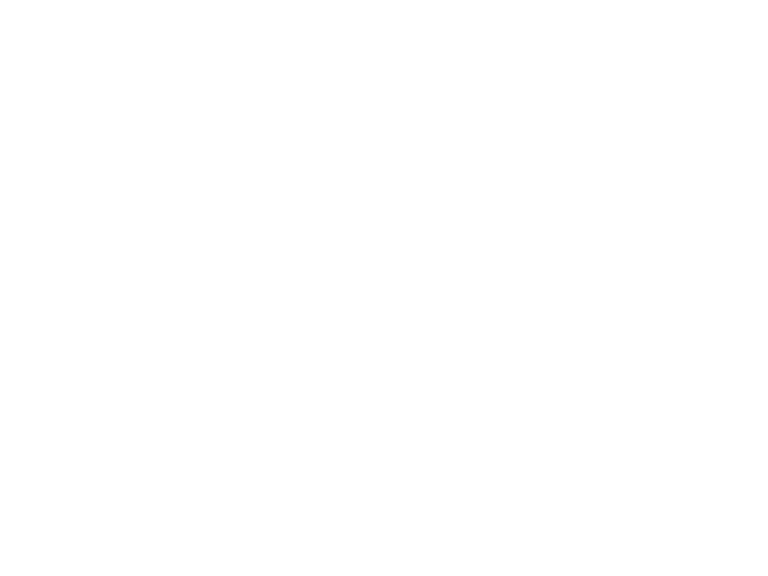Describe the image with as much detail as possible.

This image showcases a cabin designed for a tracked vehicle, labeled as "cabine-pour-chenille-Krypton-M-F." It highlights a modern and ergonomic structure aimed at providing enhanced visibility and comfort for operators. The cabin is engineered to combine functionality with safety, specifically tailored for demanding environments. This design reflects cutting-edge research and development efforts, emphasizing aspects like noise reduction and internal ergonomics to improve the user experience. The collaboration with esteemed institutions like the Universities of Bergamo and the Polytechnic of Milan further underscores the commitment to innovation in this field.